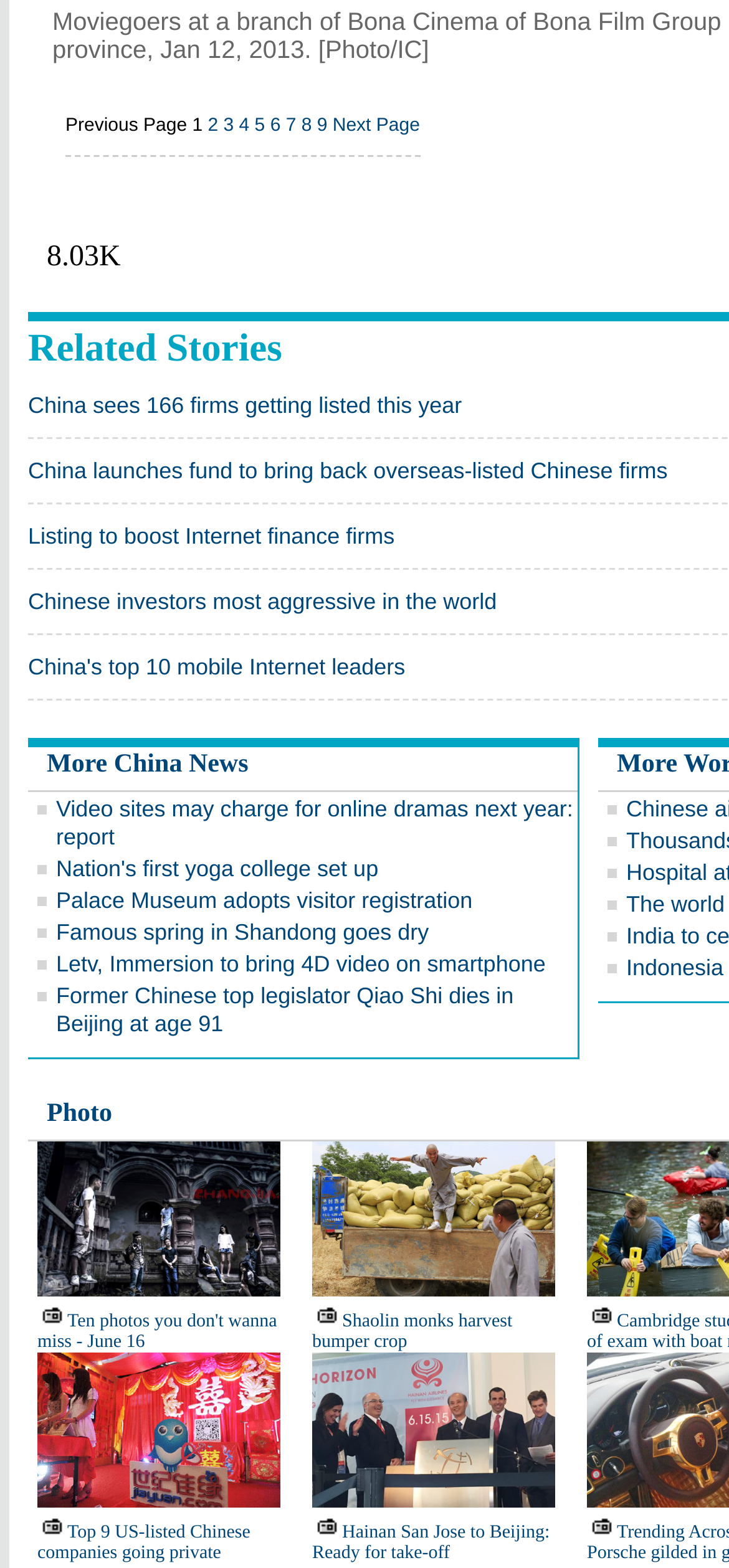Please locate the bounding box coordinates of the element's region that needs to be clicked to follow the instruction: "Read 'China sees 166 firms getting listed this year'". The bounding box coordinates should be provided as four float numbers between 0 and 1, i.e., [left, top, right, bottom].

[0.038, 0.25, 0.634, 0.267]